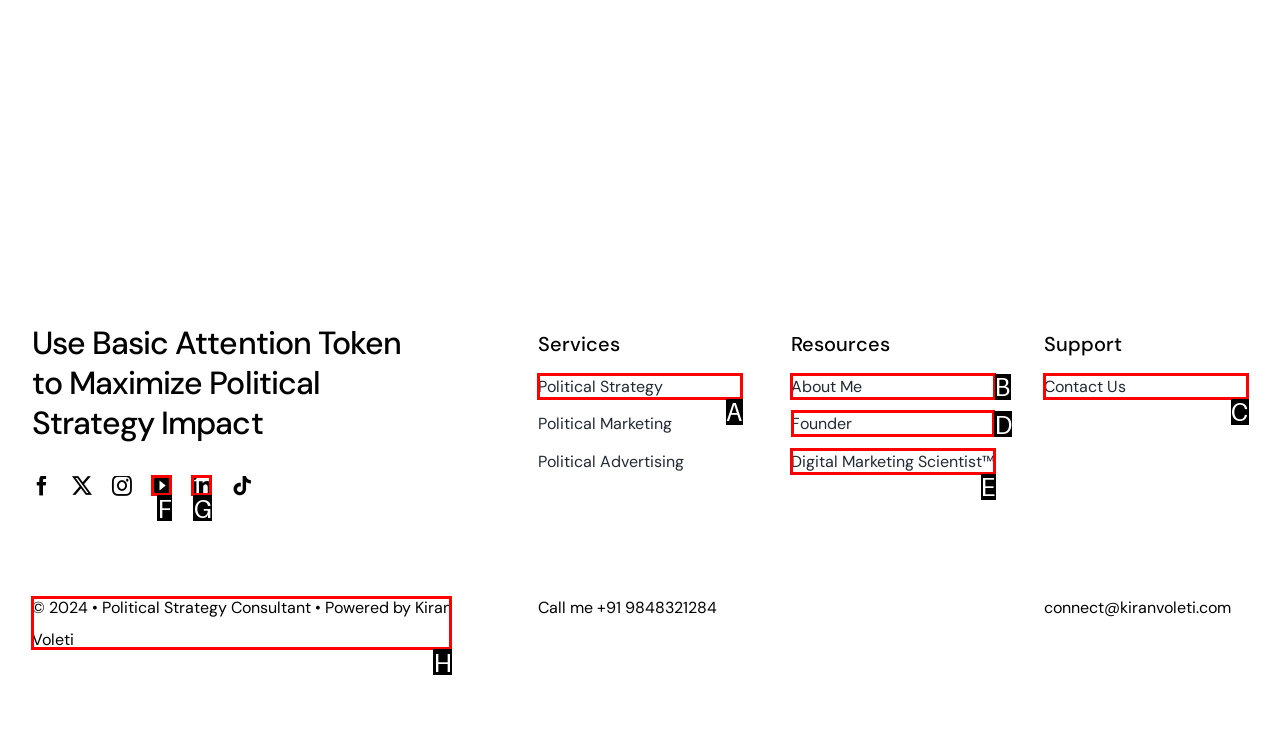Determine which HTML element to click on in order to complete the action: Check the 'Founder' page.
Reply with the letter of the selected option.

D